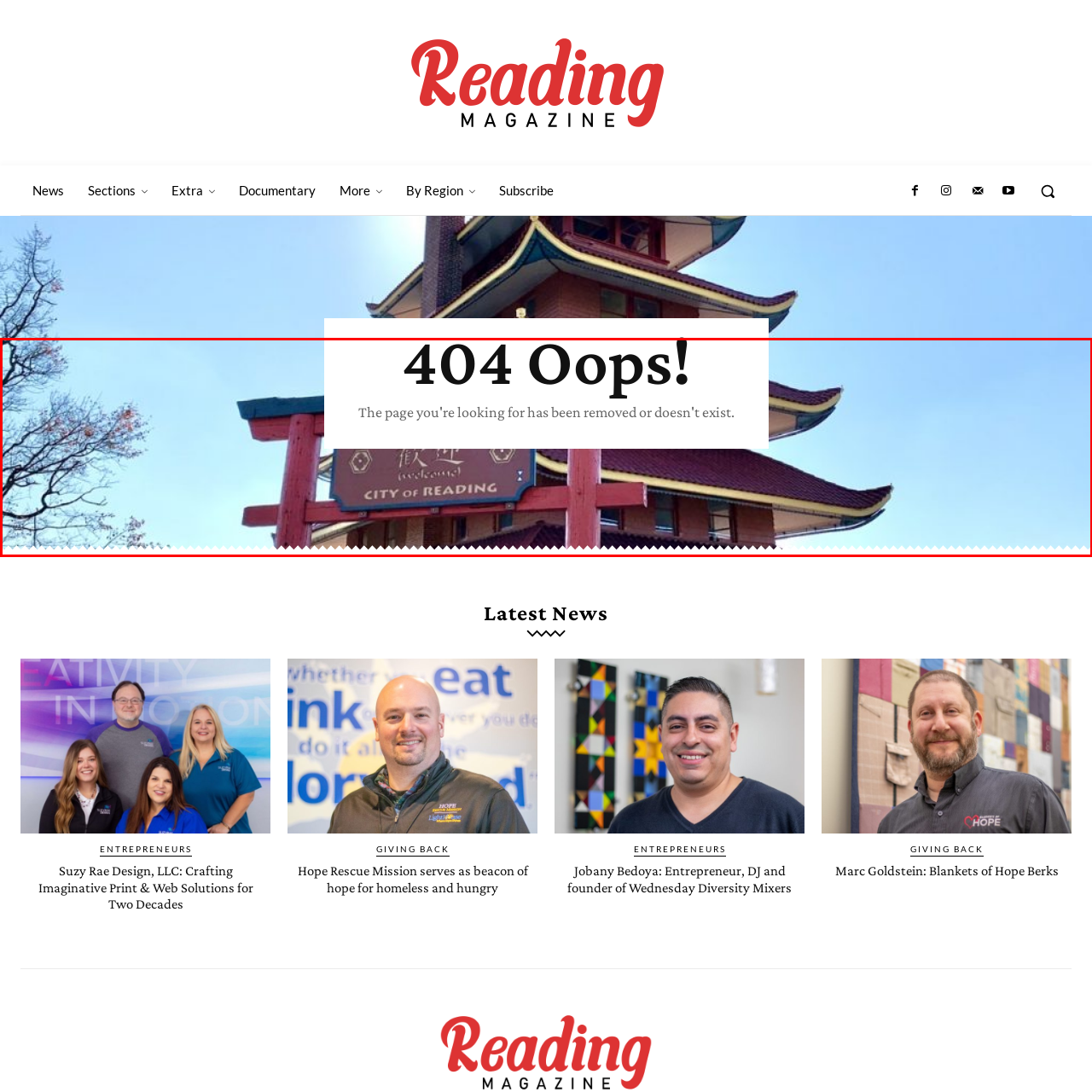Inspect the image surrounded by the red outline and respond to the question with a brief word or phrase:
What is the explanation for the error message?

The page you're looking for has been removed or doesn't exist